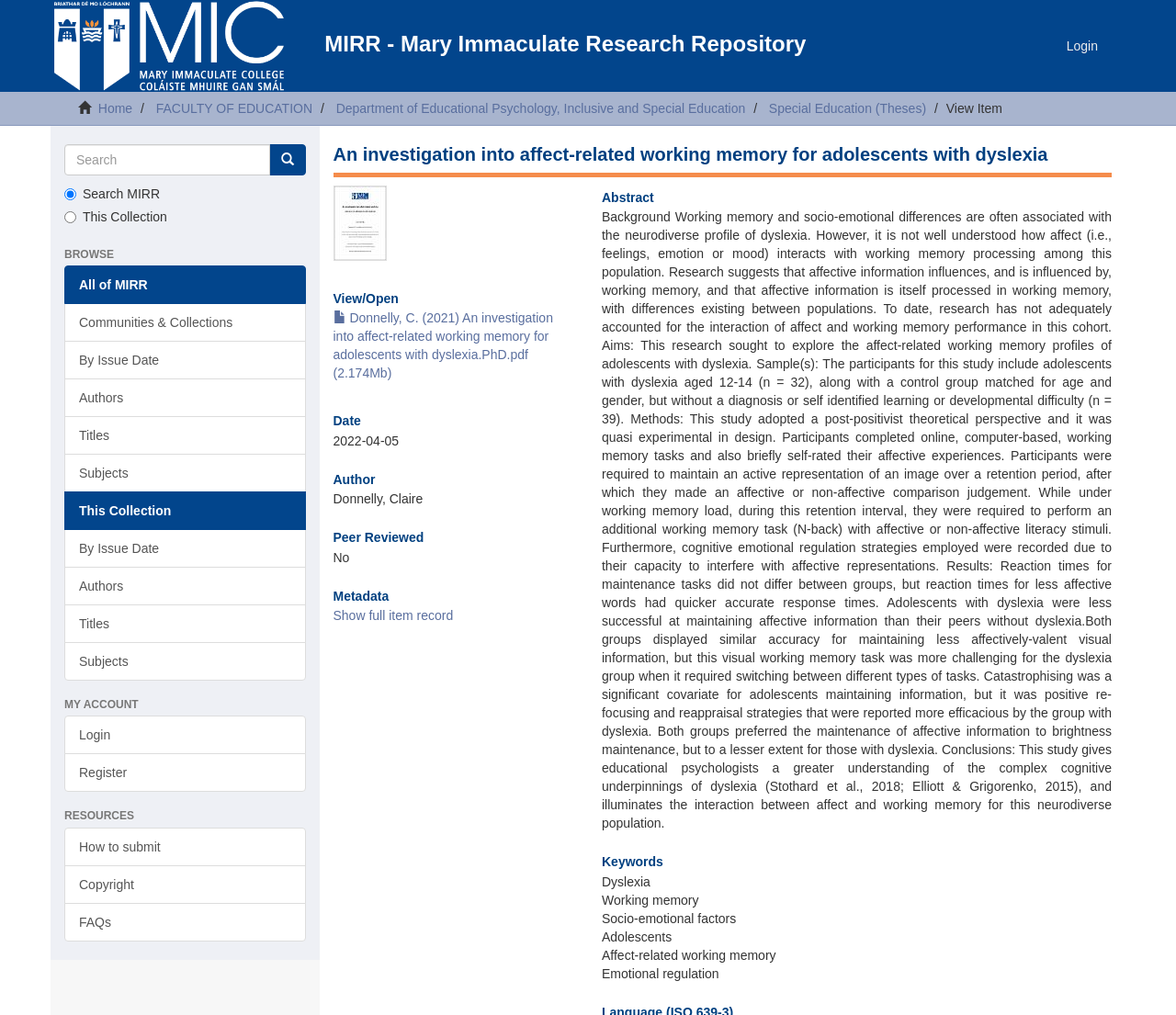Identify the bounding box coordinates of the specific part of the webpage to click to complete this instruction: "Download the PhD thesis".

[0.283, 0.306, 0.47, 0.375]